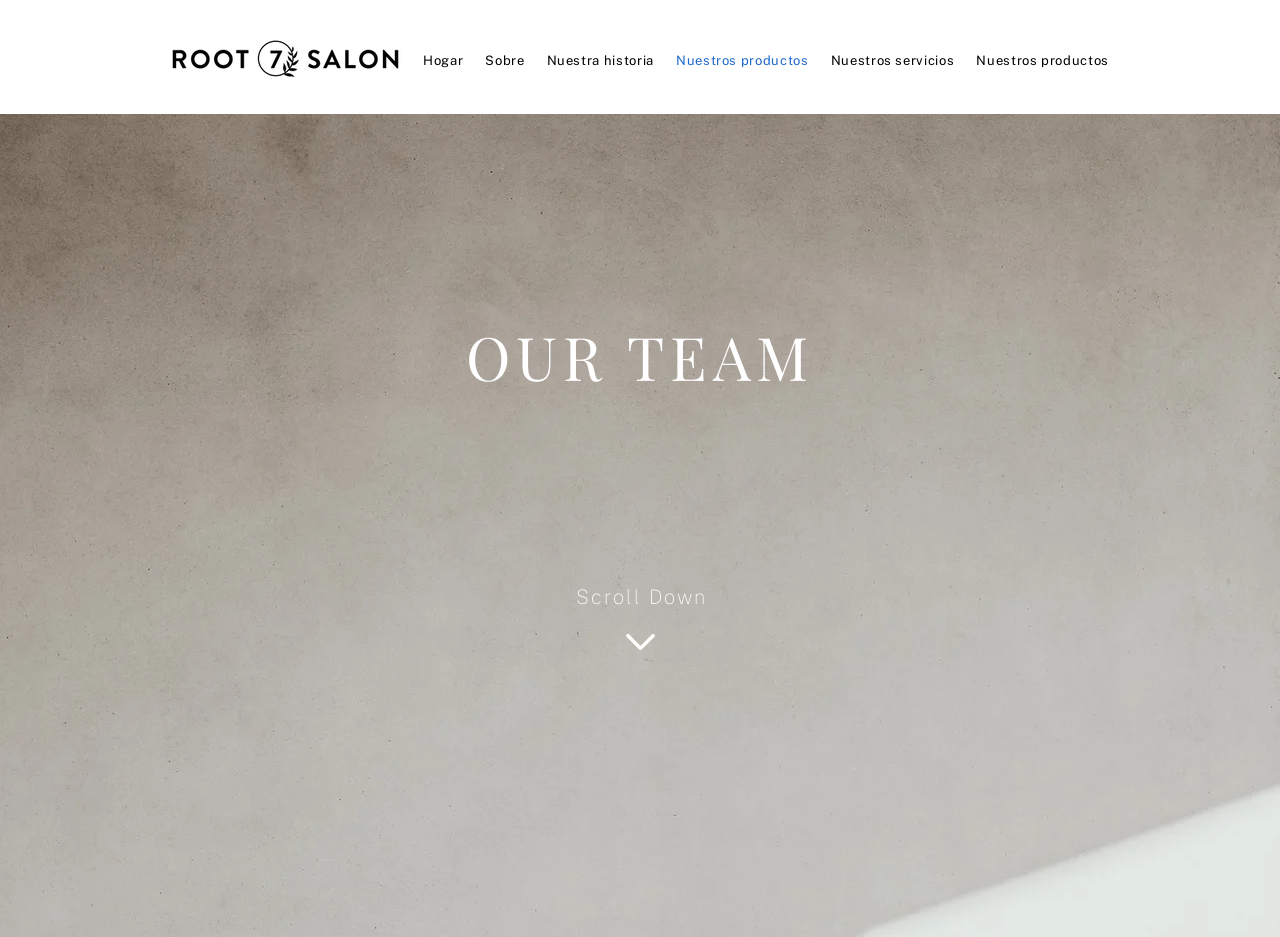Create a detailed description of the webpage's content and layout.

The webpage is about Root 7 Salon, a hair salon that offers non-toxic organic hair products for women and men from trusted brands, serving the White Marsh, Perry Hall, Kingsville, Rosedale, Fallston, and Joppatowne areas in Maryland.

At the top of the page, there is a navigation menu with 6 links: "Hogar", "Sobre", "Nuestra historia", "Nuestros productos", "Nuestros servicios", and "New Page". These links are positioned horizontally, with "Hogar" on the left and "New Page" on the right.

Below the navigation menu, there is a prominent heading "OUR TEAM" that spans almost the entire width of the page. 

Further down, there is a static text "Scroll Down" positioned near the middle of the page, slightly above the center.